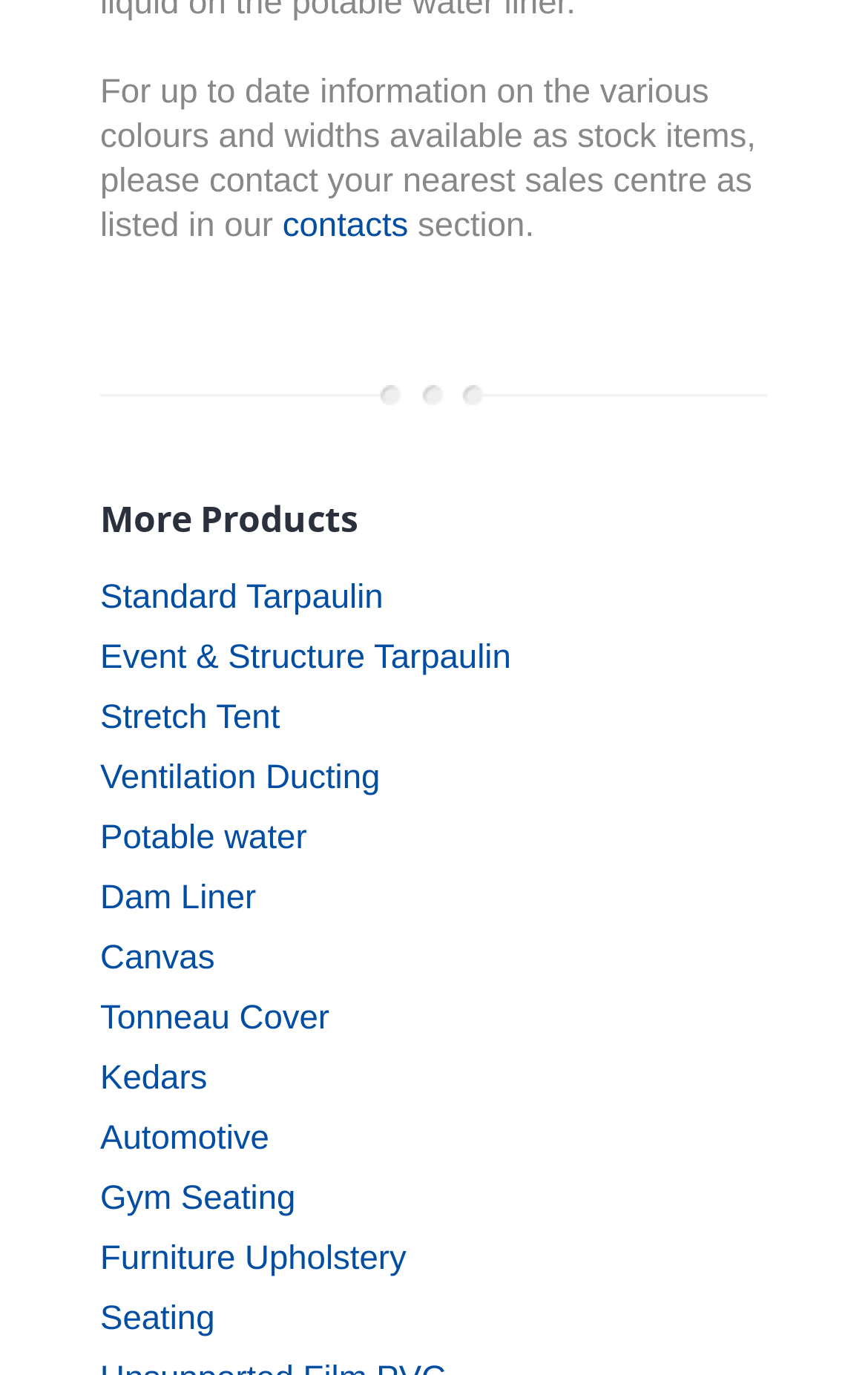Provide the bounding box coordinates of the HTML element this sentence describes: "Sub-branches". The bounding box coordinates consist of four float numbers between 0 and 1, i.e., [left, top, right, bottom].

None